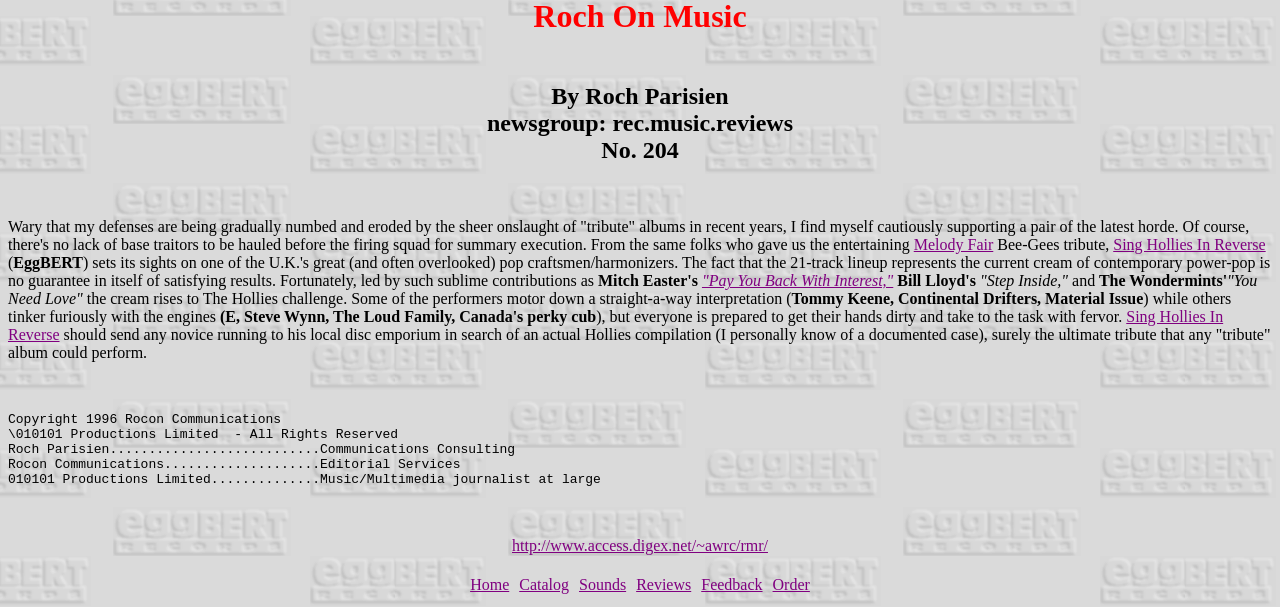Determine the bounding box coordinates of the area to click in order to meet this instruction: "Follow the link to Sing Hollies In Reverse".

[0.87, 0.389, 0.989, 0.417]